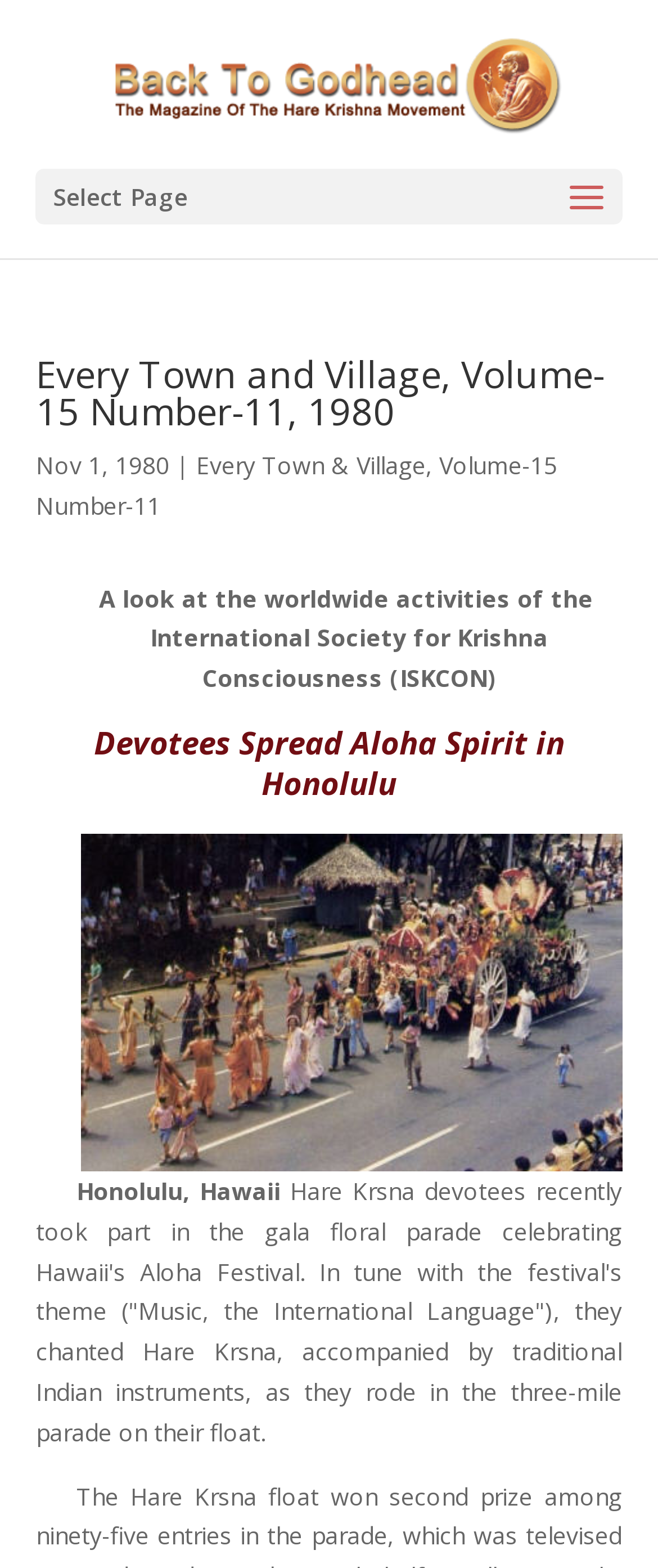What is the name of the organization mentioned?
Please provide a comprehensive answer based on the details in the screenshot.

I found the name of the organization by reading the static text element that says 'International Society for Krishna Consciousness (ISKCON)' which is located below the text 'A look at the worldwide activities of the'.